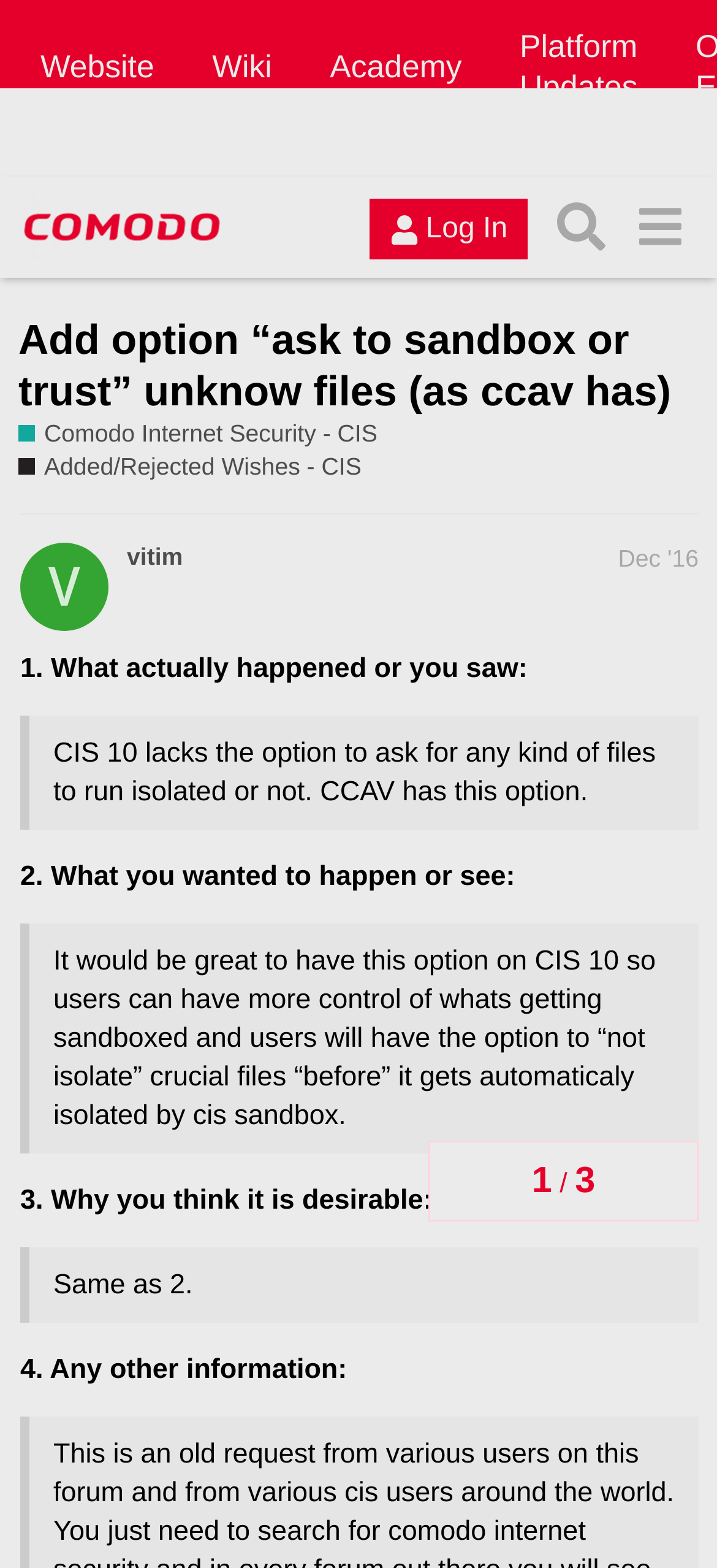Produce an elaborate caption capturing the essence of the webpage.

This webpage appears to be a forum discussion thread on the Comodo Internet Security (CIS) platform. At the top, there are several links to different sections of the website, including the website's homepage, wiki, academy, and platform updates. Below these links, there is a header section with a link to the Comodo Forum and a login button.

The main content of the page is a discussion thread with a heading that reads "Add option 'ask to sandbox or trust' unknow files (as ccav has)". Below this heading, there are several links to related topics, including Comodo Internet Security - CIS and Added/Rejected Wishes - CIS.

The discussion thread itself is divided into four sections, each with a heading and a blockquote containing the text. The sections are labeled "1. What actually happened or you saw:", "2. What you wanted to happen or see:", "3. Why you think it is desirable:", and "4. Any other information:". The text within each blockquote describes the user's experience with CIS 10, their desired feature, and the benefits of having this feature.

On the right side of the page, there is a navigation section with a topic progress indicator, showing the user's progress through the discussion thread. There is also a heading with the date "Dec '16" and a link to the user "vitim".